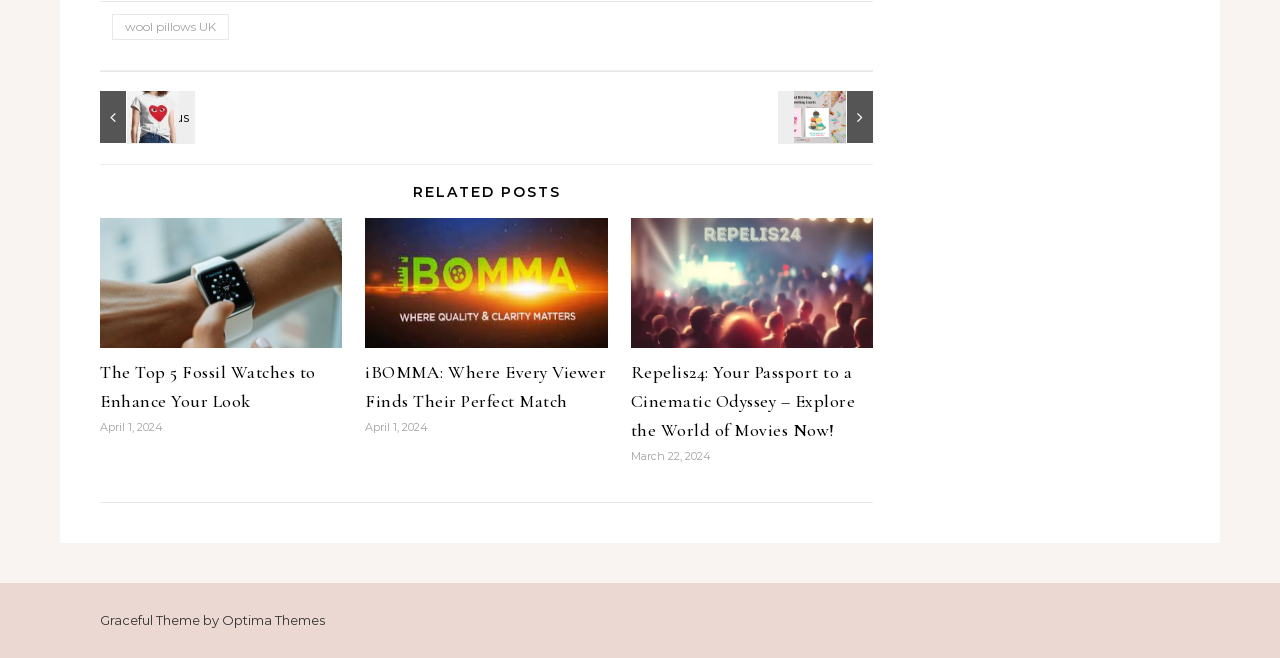Give a one-word or short-phrase answer to the following question: 
How many related posts are listed on the webpage?

3